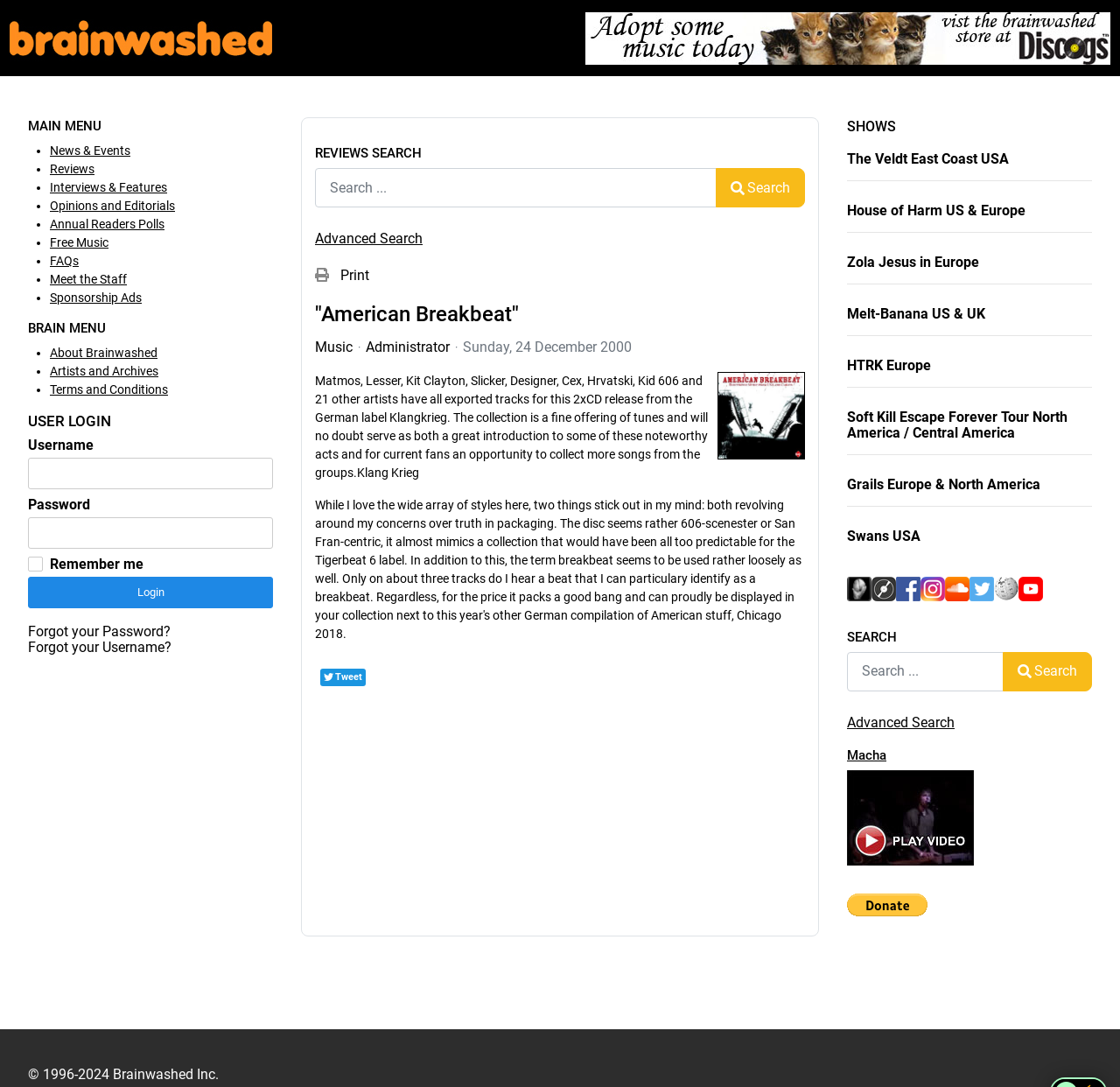Please determine the bounding box coordinates of the element's region to click for the following instruction: "Go to the 'General' page".

None